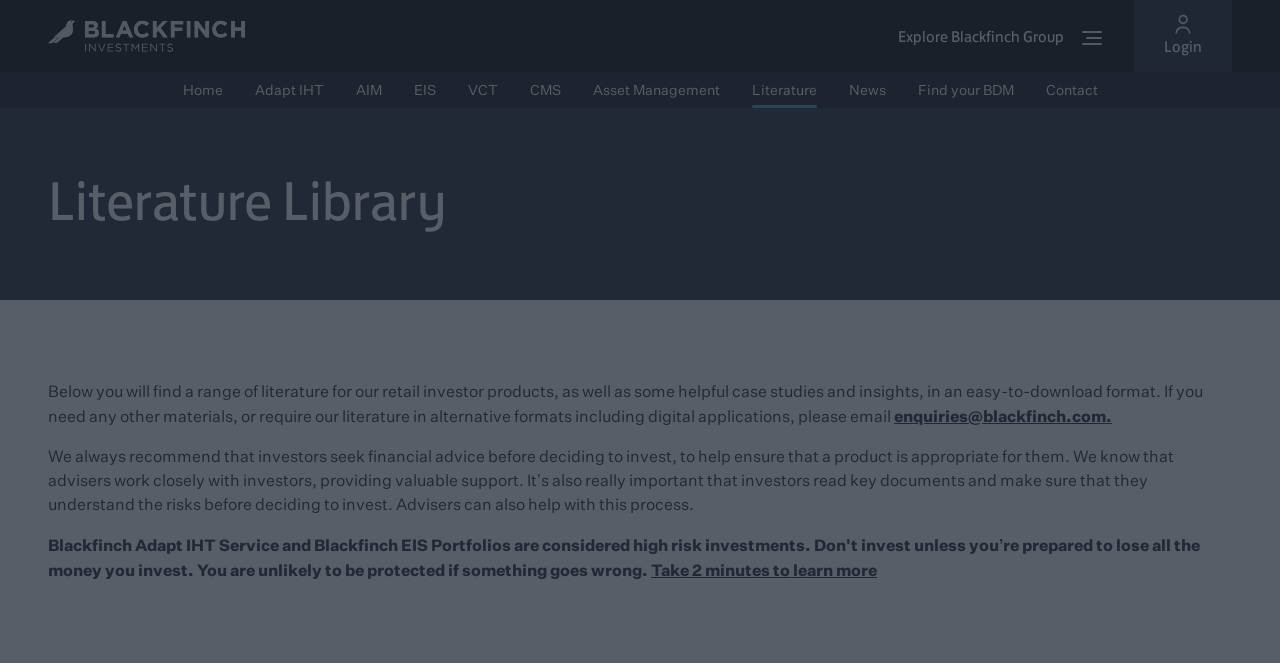Give a concise answer using only one word or phrase for this question:
What is recommended before deciding to invest?

Seek financial advice